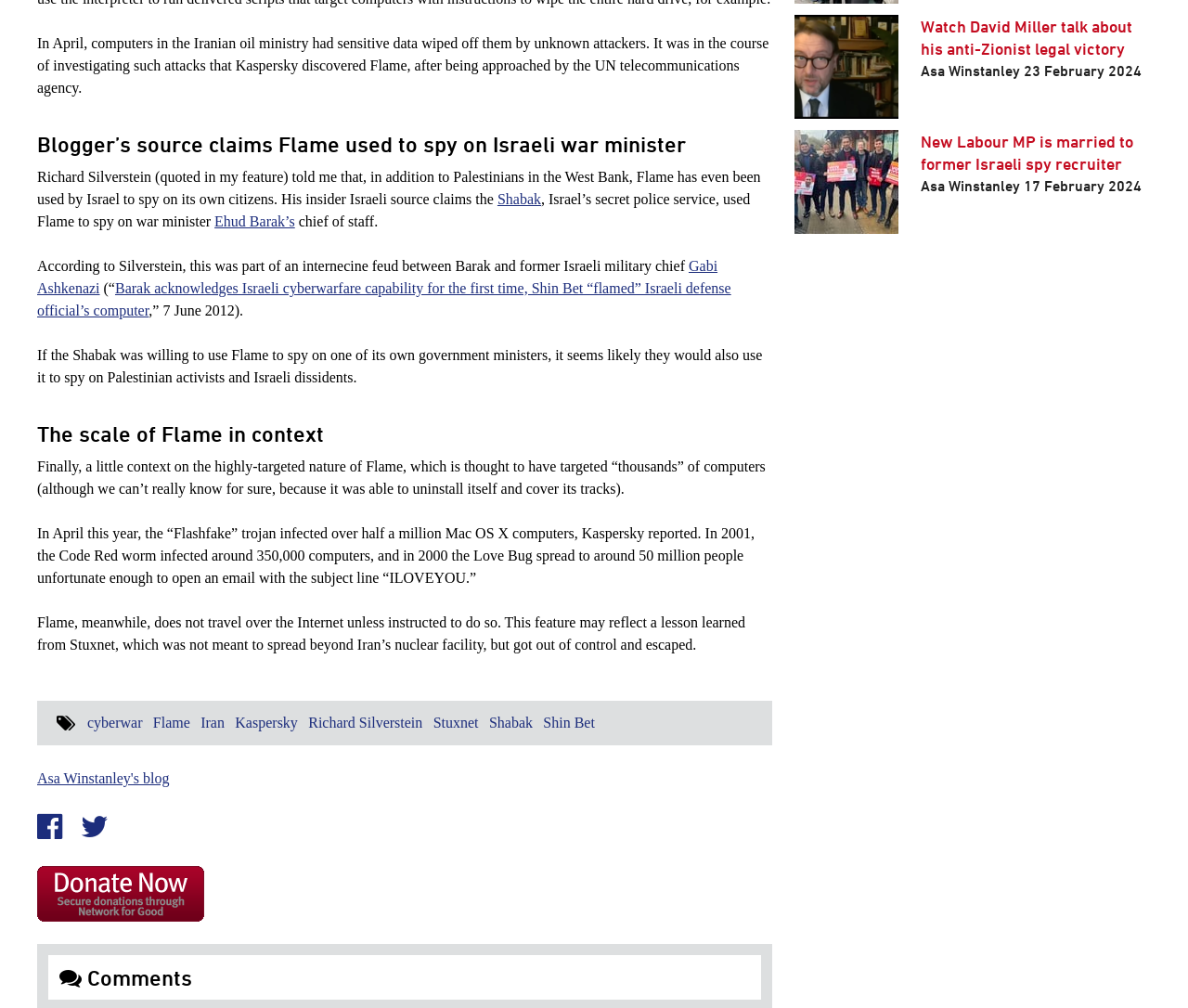Identify the coordinates of the bounding box for the element that must be clicked to accomplish the instruction: "Click the link 'Shabak'".

[0.419, 0.19, 0.455, 0.205]